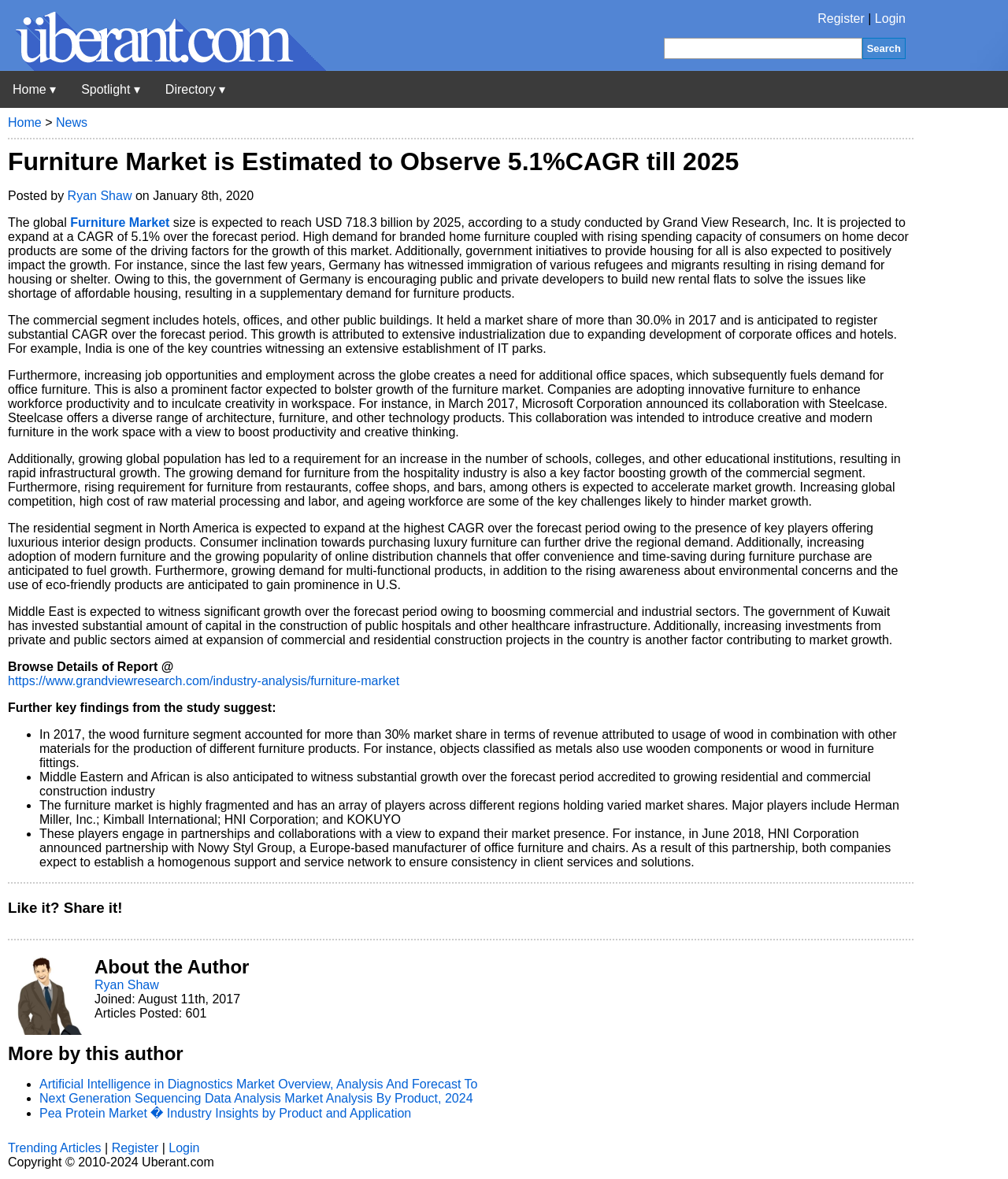Please give the bounding box coordinates of the area that should be clicked to fulfill the following instruction: "Browse Details of Report". The coordinates should be in the format of four float numbers from 0 to 1, i.e., [left, top, right, bottom].

[0.008, 0.572, 0.396, 0.583]